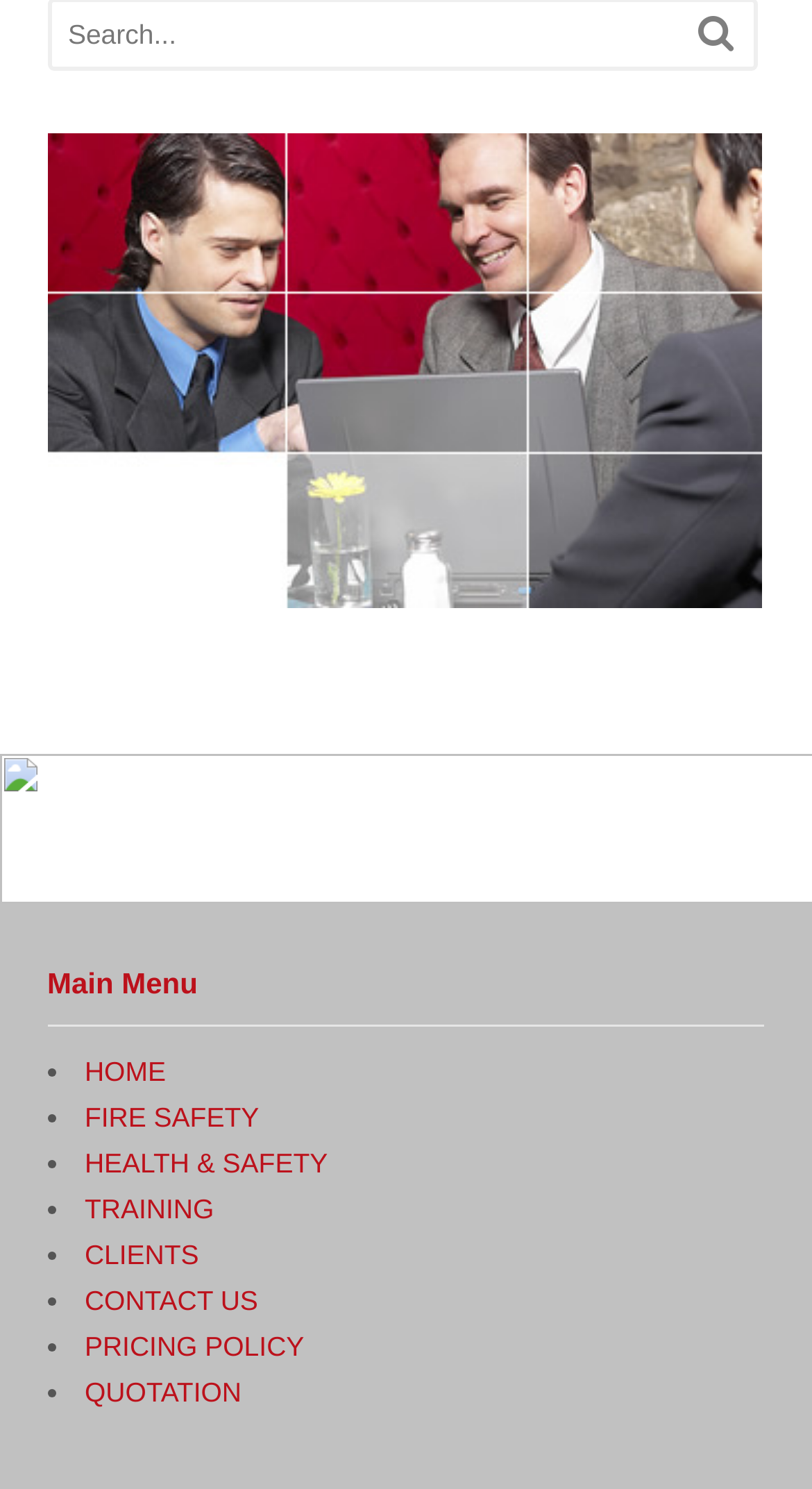Identify the bounding box coordinates of the clickable region required to complete the instruction: "go to home page". The coordinates should be given as four float numbers within the range of 0 and 1, i.e., [left, top, right, bottom].

[0.104, 0.709, 0.204, 0.73]